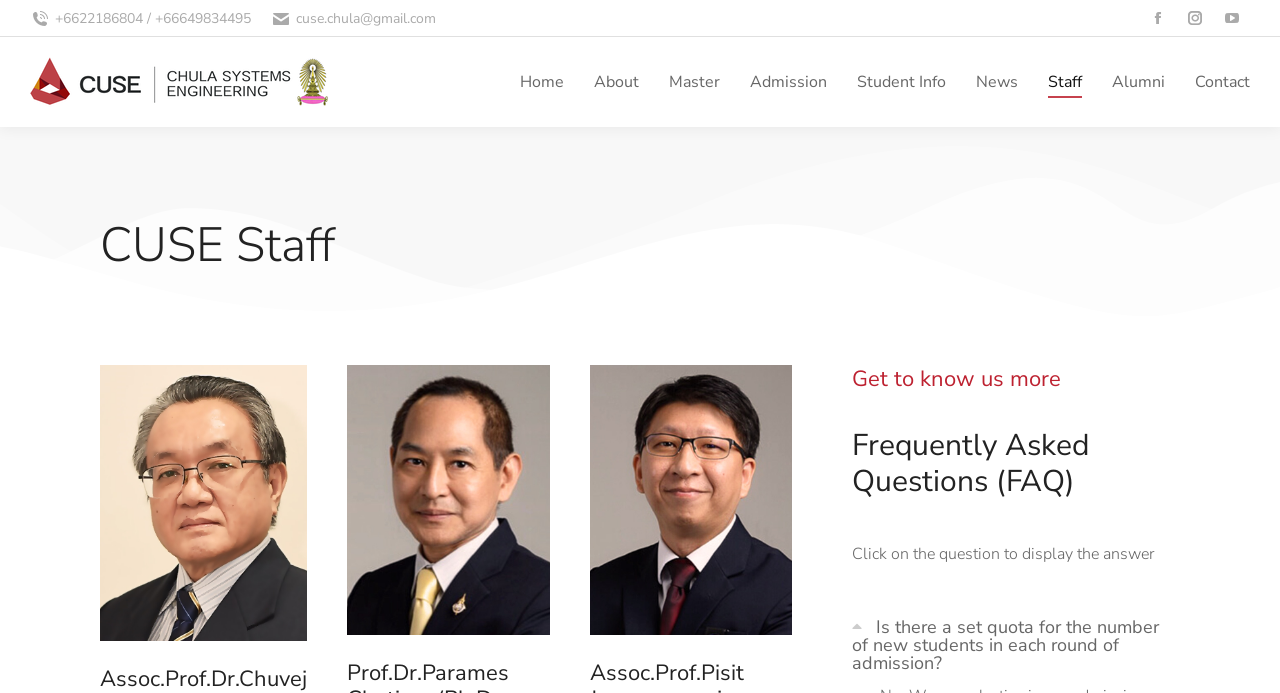What is the name of the director of CUSE?
Please use the image to provide a one-word or short phrase answer.

Assoc.Prof.Dr.Chuvej Chansa-ngavej